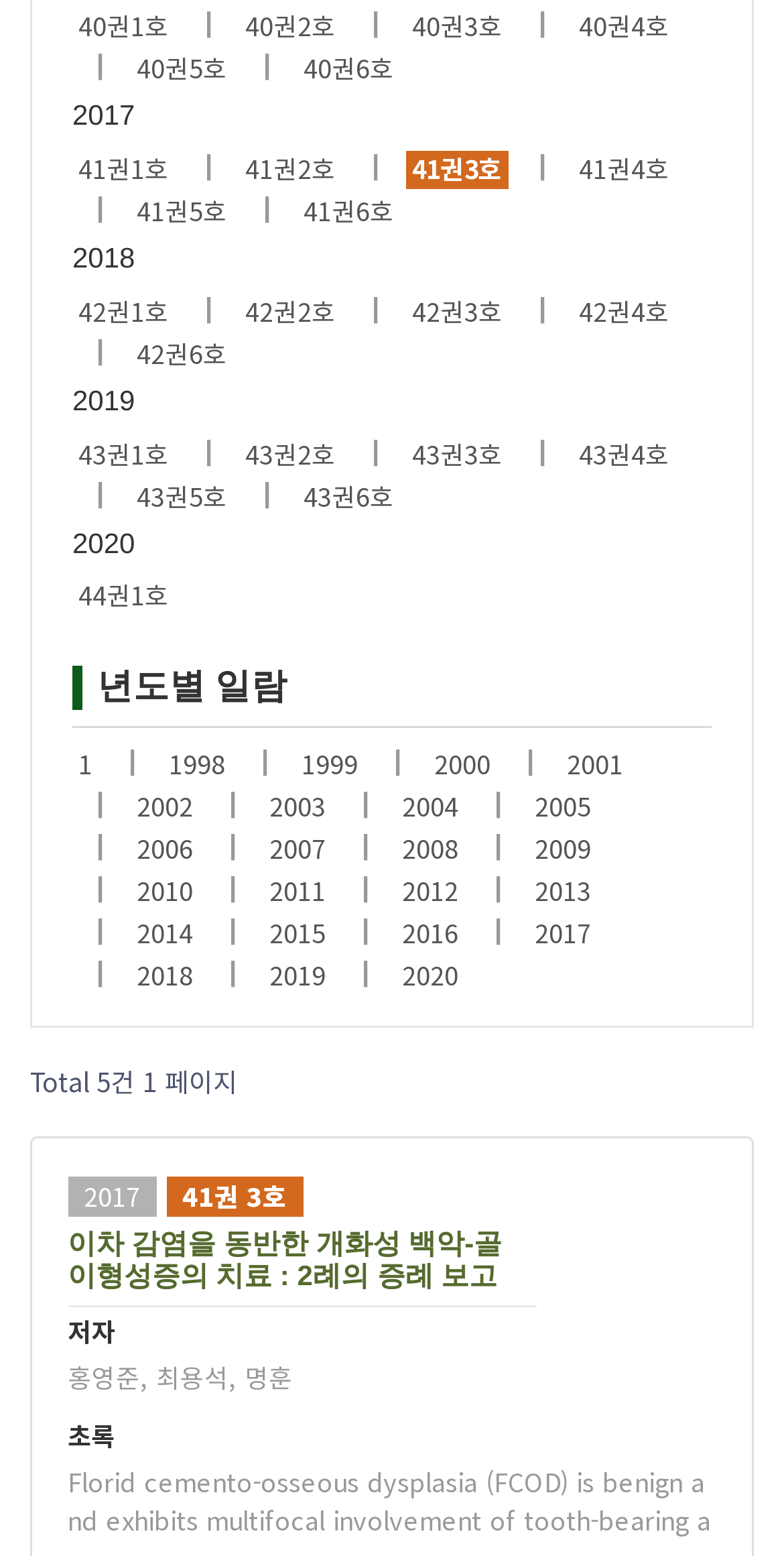Provide the bounding box coordinates of the area you need to click to execute the following instruction: "Read the article about 이차 감염을 동반한 개화성 백악-골 이형성증의 치료".

[0.086, 0.788, 0.683, 0.831]